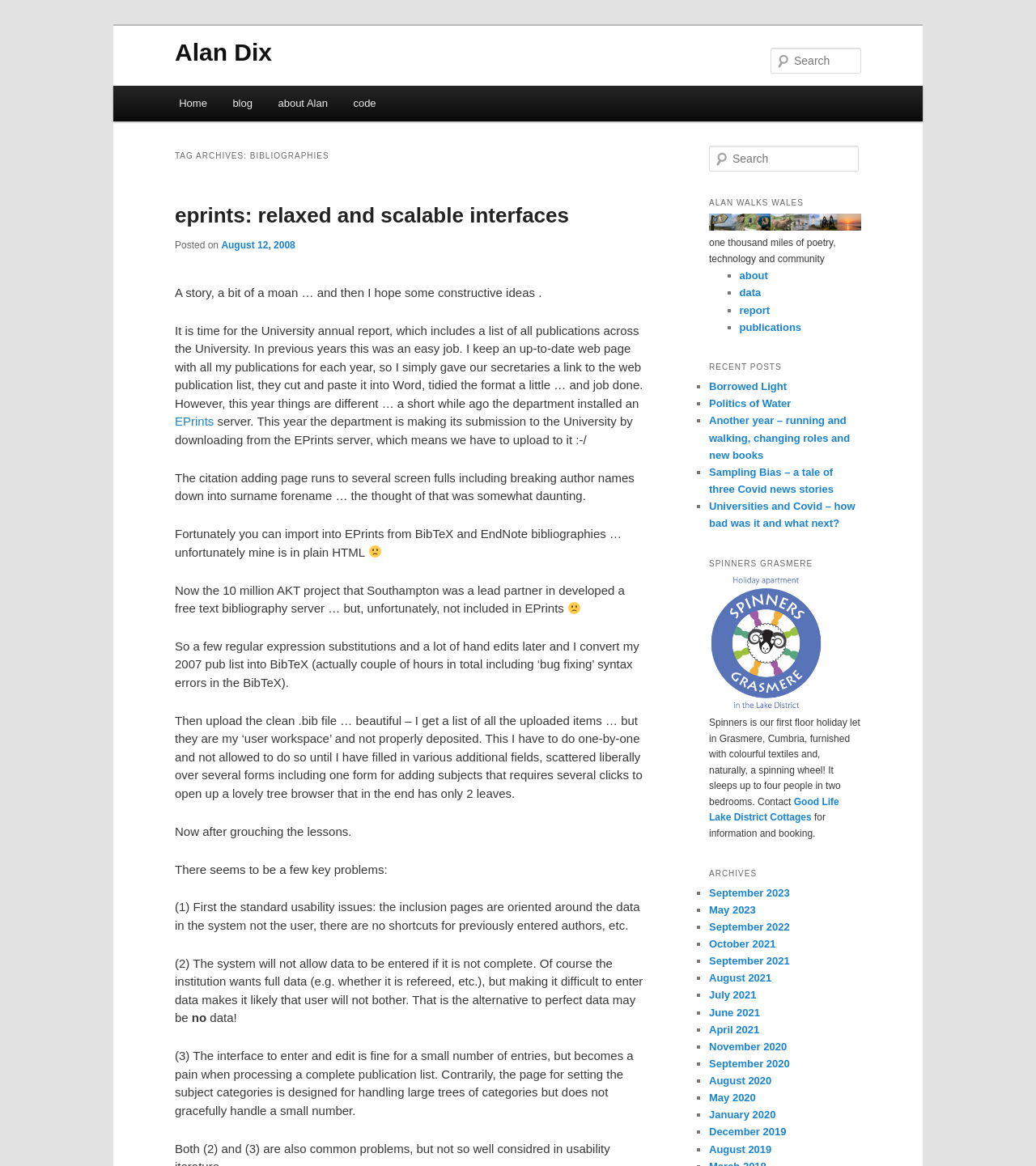Find the bounding box coordinates of the area that needs to be clicked in order to achieve the following instruction: "view blog posts". The coordinates should be specified as four float numbers between 0 and 1, i.e., [left, top, right, bottom].

[0.212, 0.074, 0.256, 0.104]